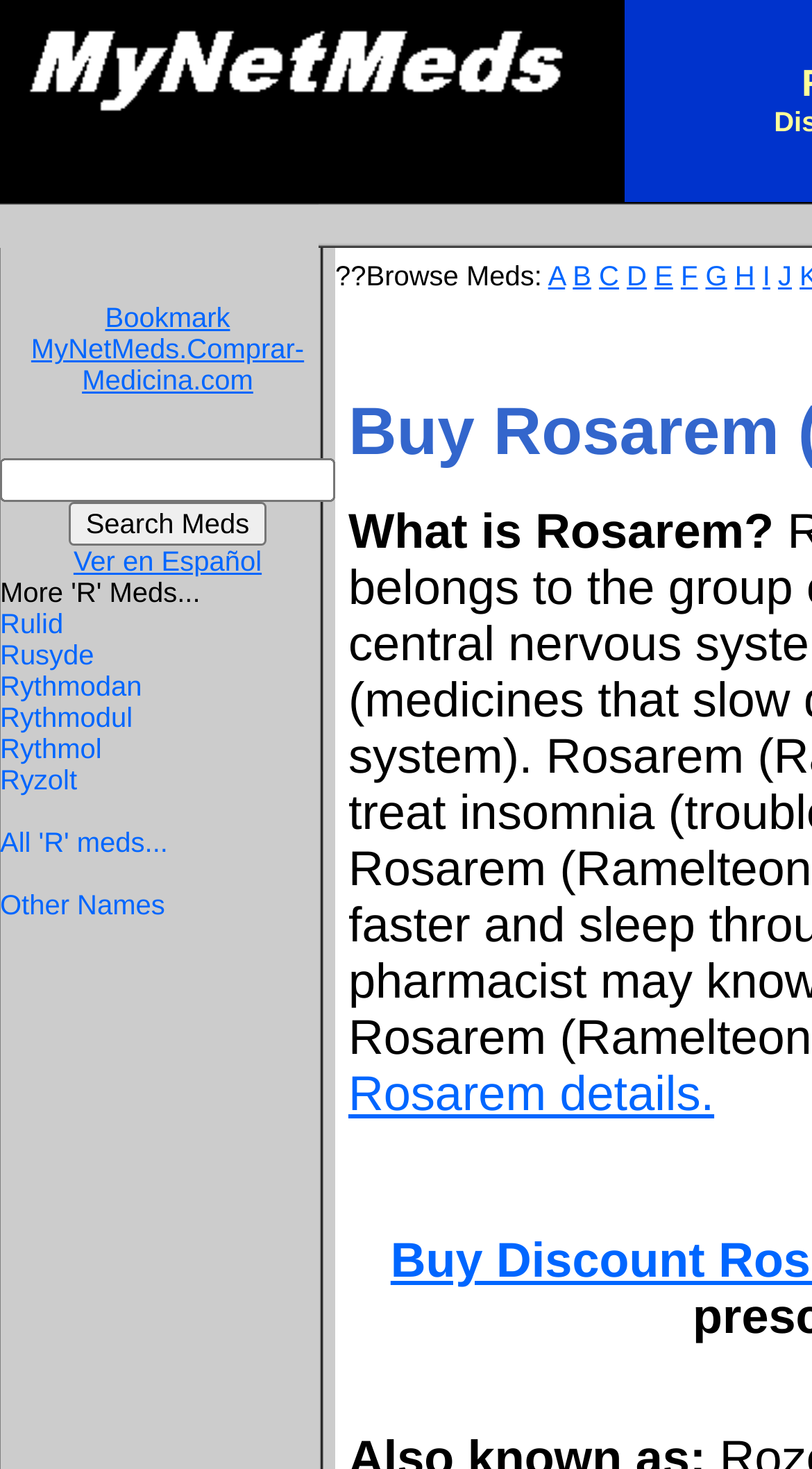Pinpoint the bounding box coordinates of the clickable area necessary to execute the following instruction: "Click on the link to view Rosarem information". The coordinates should be given as four float numbers between 0 and 1, namely [left, top, right, bottom].

[0.675, 0.177, 0.696, 0.198]